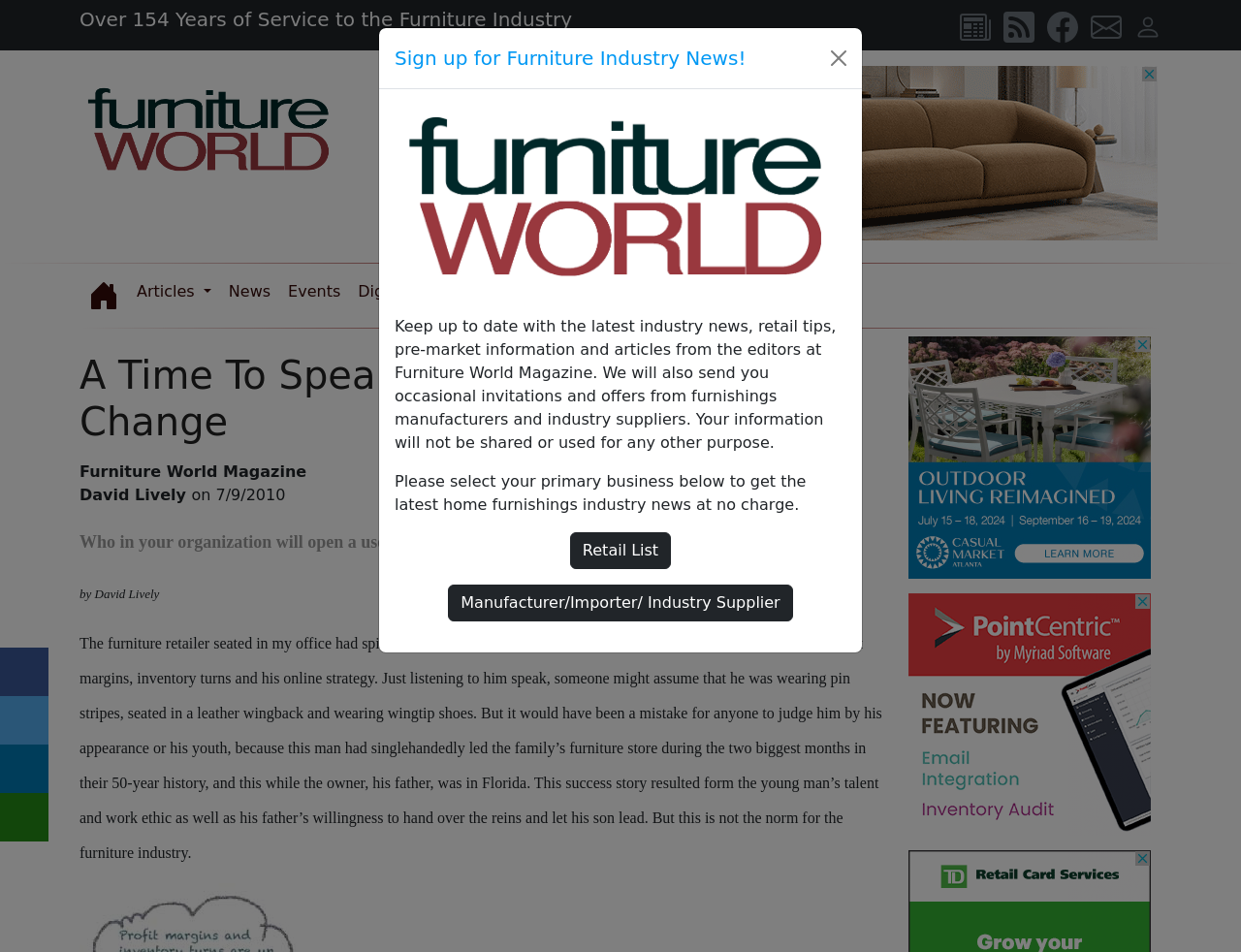What is the author's name of the article?
With the help of the image, please provide a detailed response to the question.

The author's name can be found in the static text element 'by David Lively' which is located below the article title.